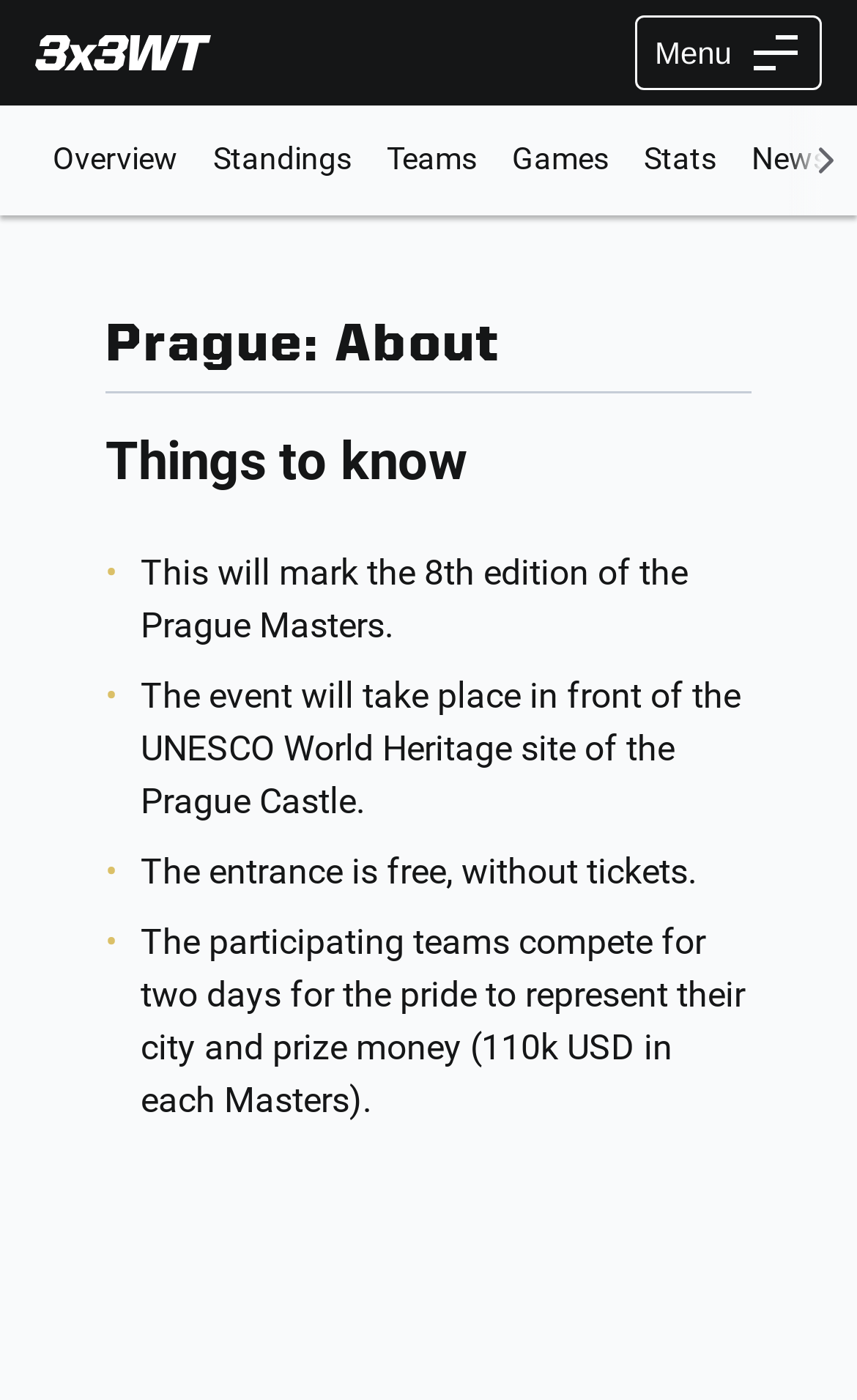What is the prize money for each Masters?
Please provide a comprehensive answer based on the information in the image.

The answer can be found in the StaticText element 'The participating teams compete for two days for the pride to represent their city and prize money (110k USD in each Masters).' which explicitly states the prize money for each Masters.